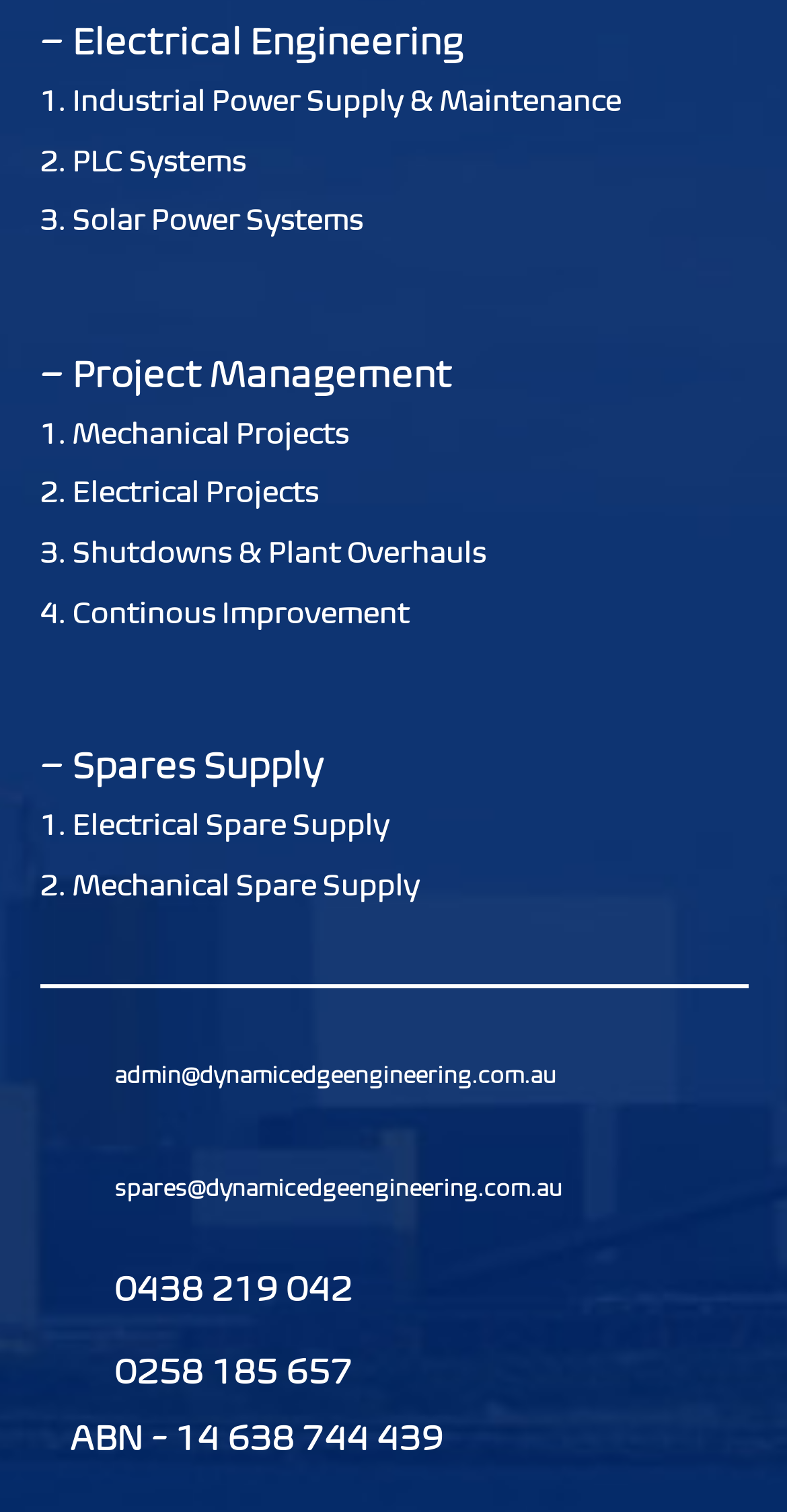Given the element description spares@dynamicedgeengineering.com.au, specify the bounding box coordinates of the corresponding UI element in the format (top-left x, top-left y, bottom-right x, bottom-right y). All values must be between 0 and 1.

[0.145, 0.776, 0.714, 0.795]